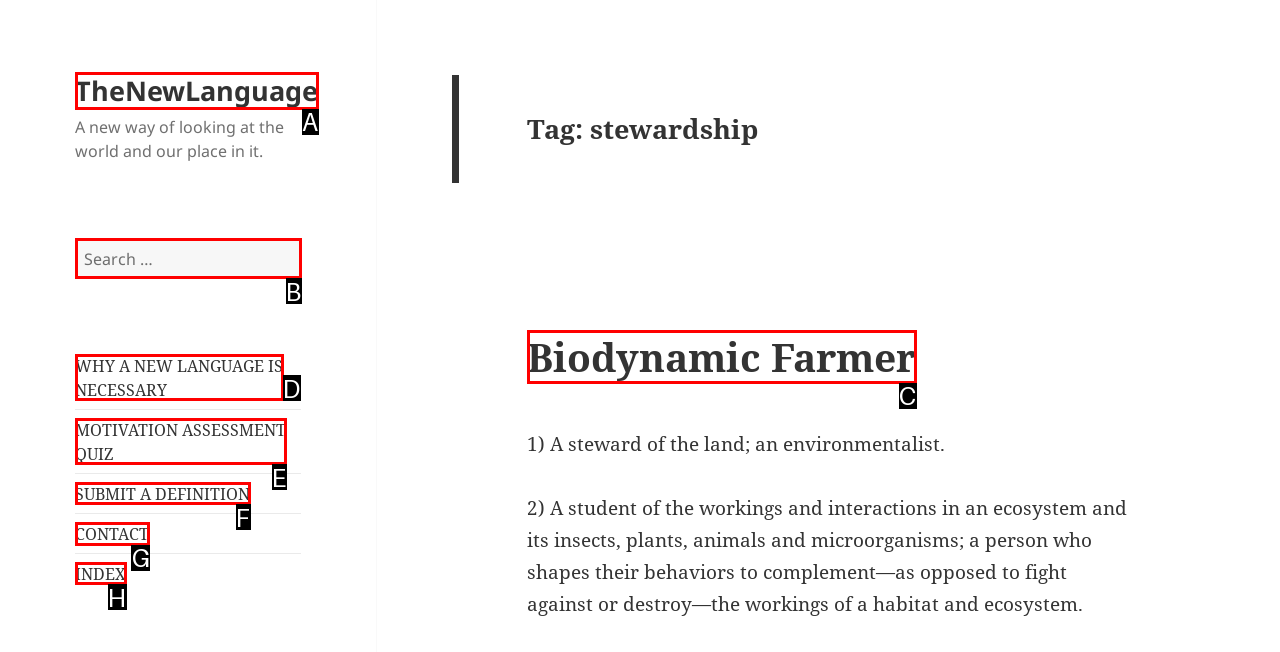Tell me which one HTML element I should click to complete the following task: Contact the website administrator Answer with the option's letter from the given choices directly.

G